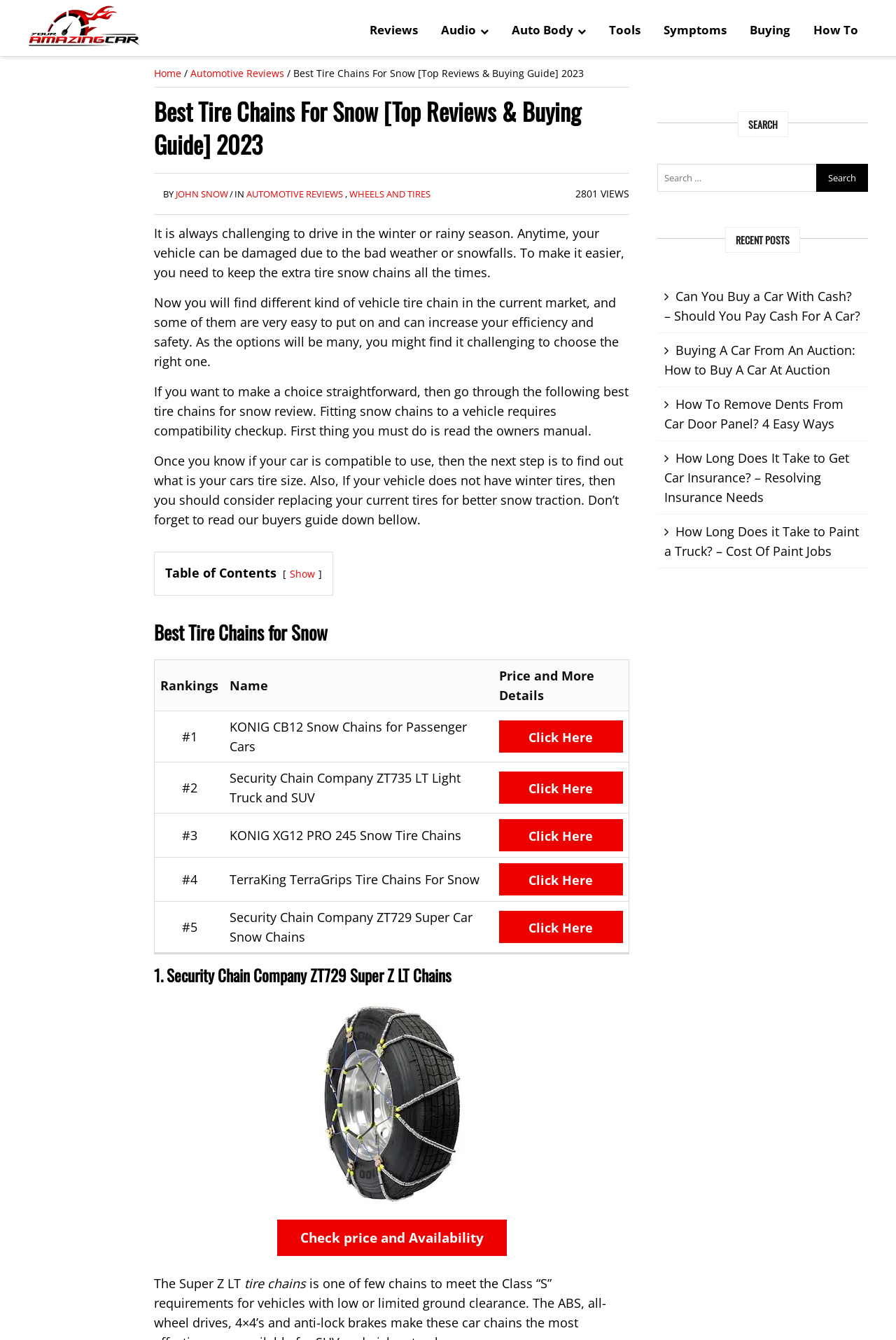Identify and provide the bounding box coordinates of the UI element described: "Click Here". The coordinates should be formatted as [left, top, right, bottom], with each number being a float between 0 and 1.

[0.557, 0.644, 0.695, 0.668]